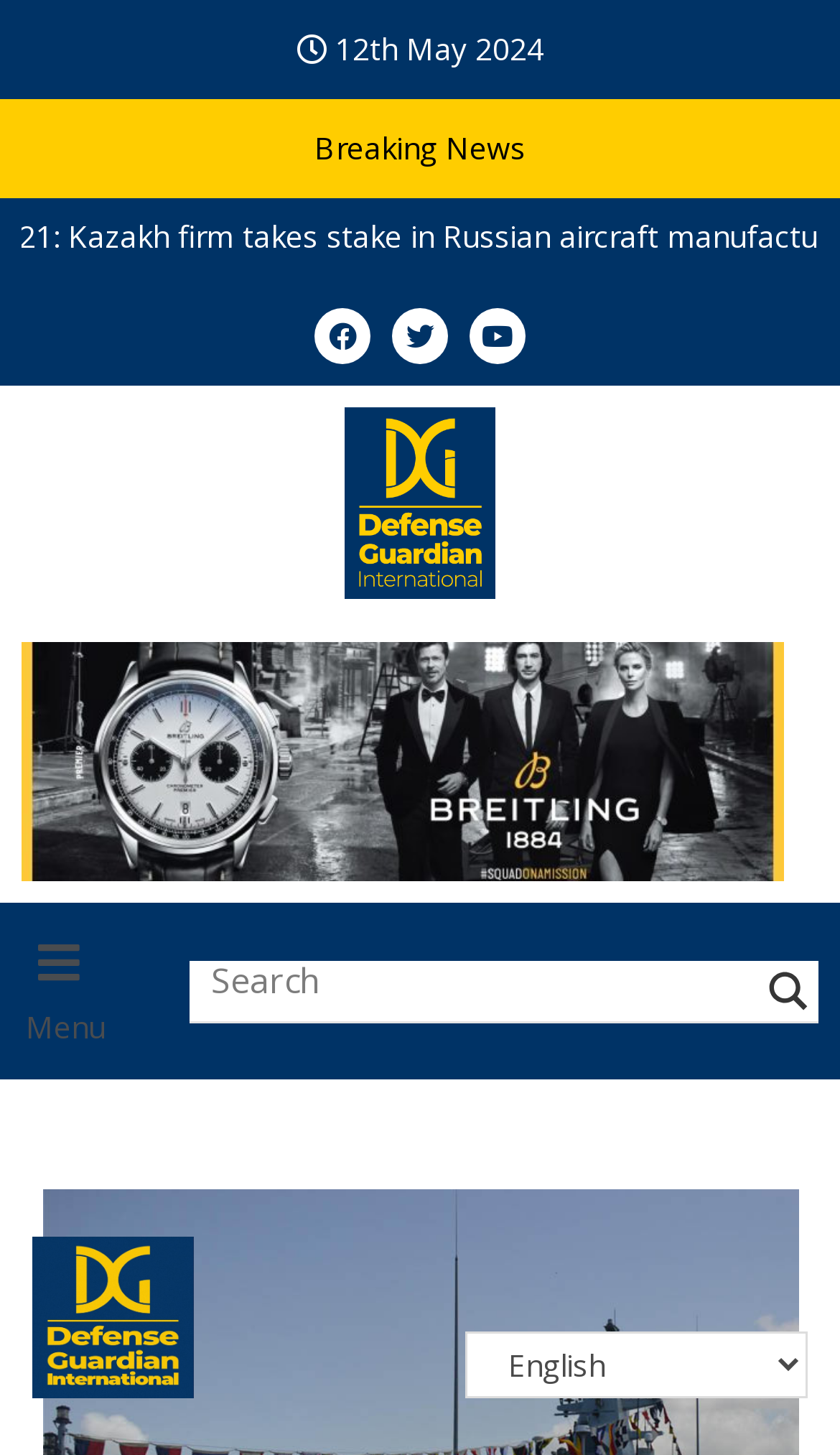Answer the question with a brief word or phrase:
How many social media links are available?

3